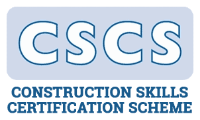Thoroughly describe what you see in the image.

The image features the logo of the **Construction Skills Certification Scheme (CSCS)**. It is prominently displayed against a light blue background, highlighting the acronym "CSCS" in bold blue letters. Below the acronym, the full name "CONSTRUCTION SKILLS CERTIFICATION SCHEME" is written in a clear, slightly smaller font. This logo symbolizes a recognized standard in the construction industry, ensuring that workers possess the necessary skills and qualifications for their roles. Employers and clients often look for CSCS certification as a mark of professionalism and competence in construction-related projects.